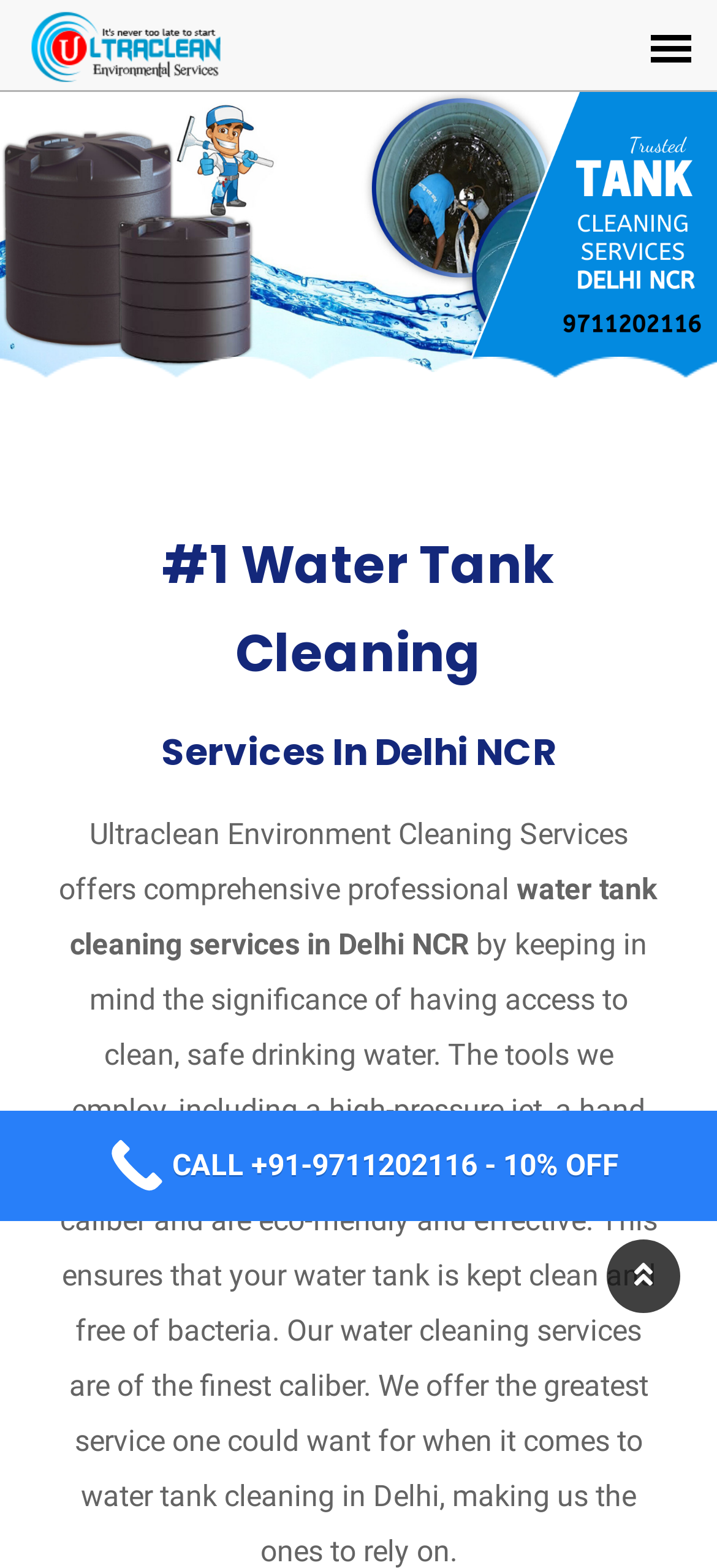What is the company name?
Could you answer the question with a detailed and thorough explanation?

I found the company name by reading the text on the webpage, specifically the sentence 'Ultraclean Environment Cleaning Services offers comprehensive professional...' which indicates that Ultraclean Environment Cleaning Services is the company offering water tank cleaning services.